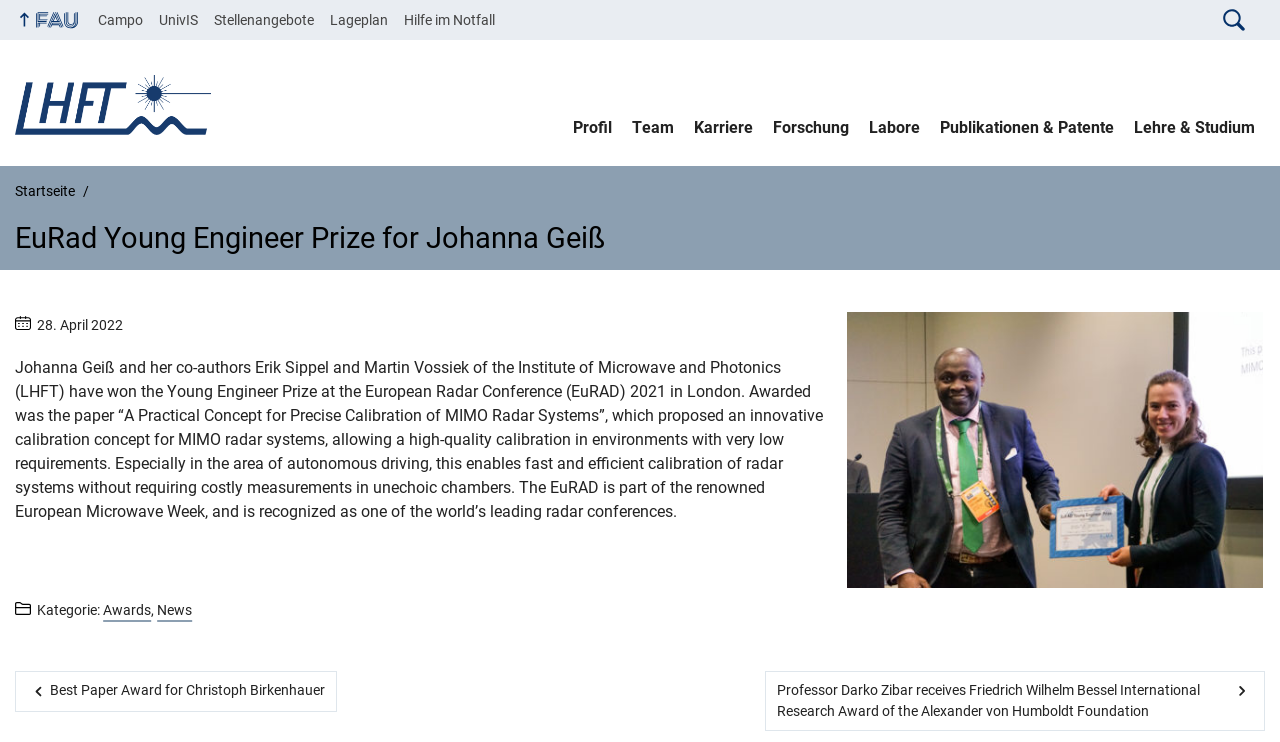Please find the bounding box coordinates (top-left x, top-left y, bottom-right x, bottom-right y) in the screenshot for the UI element described as follows: Lehre & Studium

[0.878, 0.142, 0.988, 0.202]